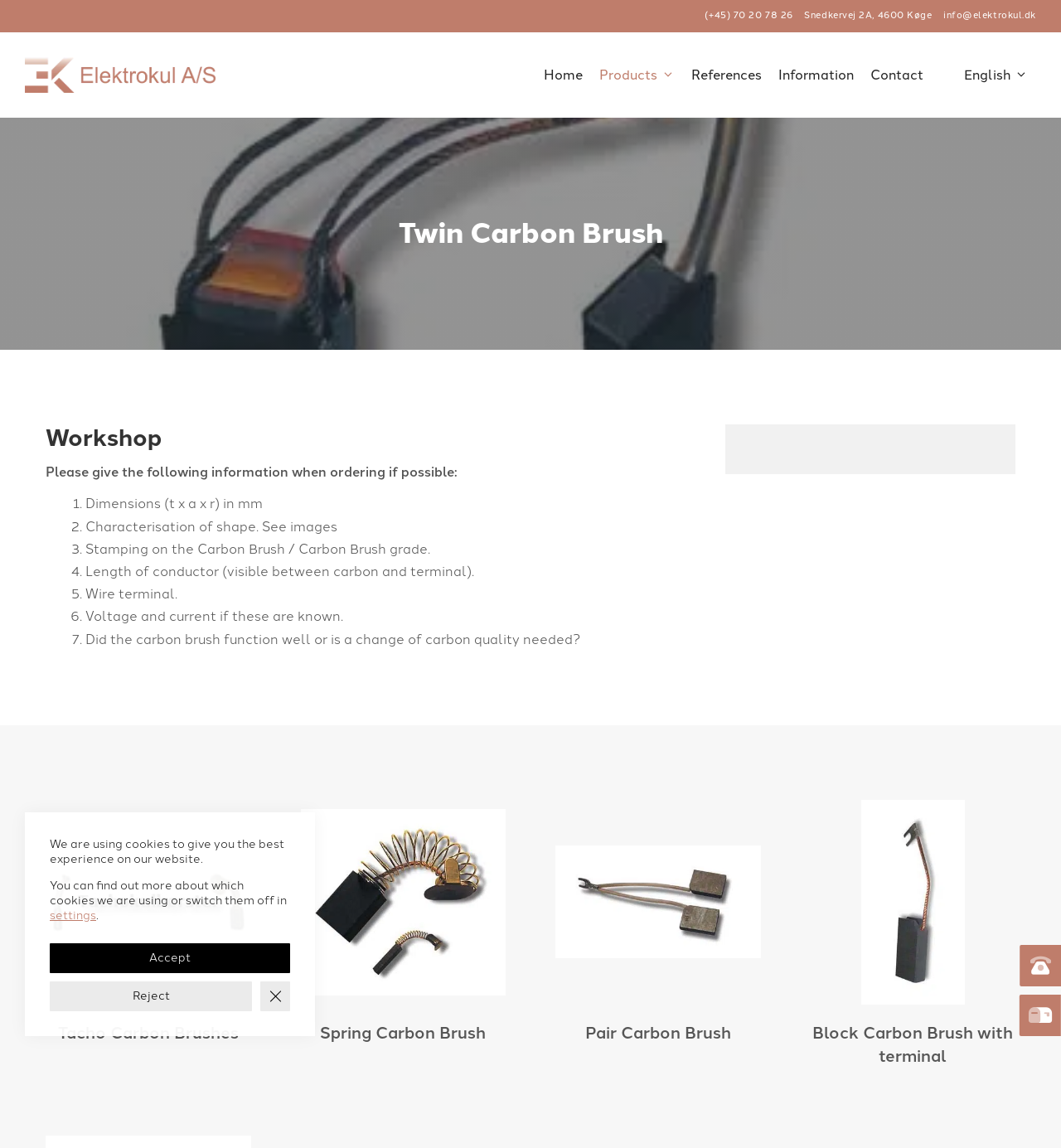Please identify the bounding box coordinates of the area that needs to be clicked to fulfill the following instruction: "Click the link to see more about Tacho Carbon Brushes."

[0.043, 0.697, 0.236, 0.875]